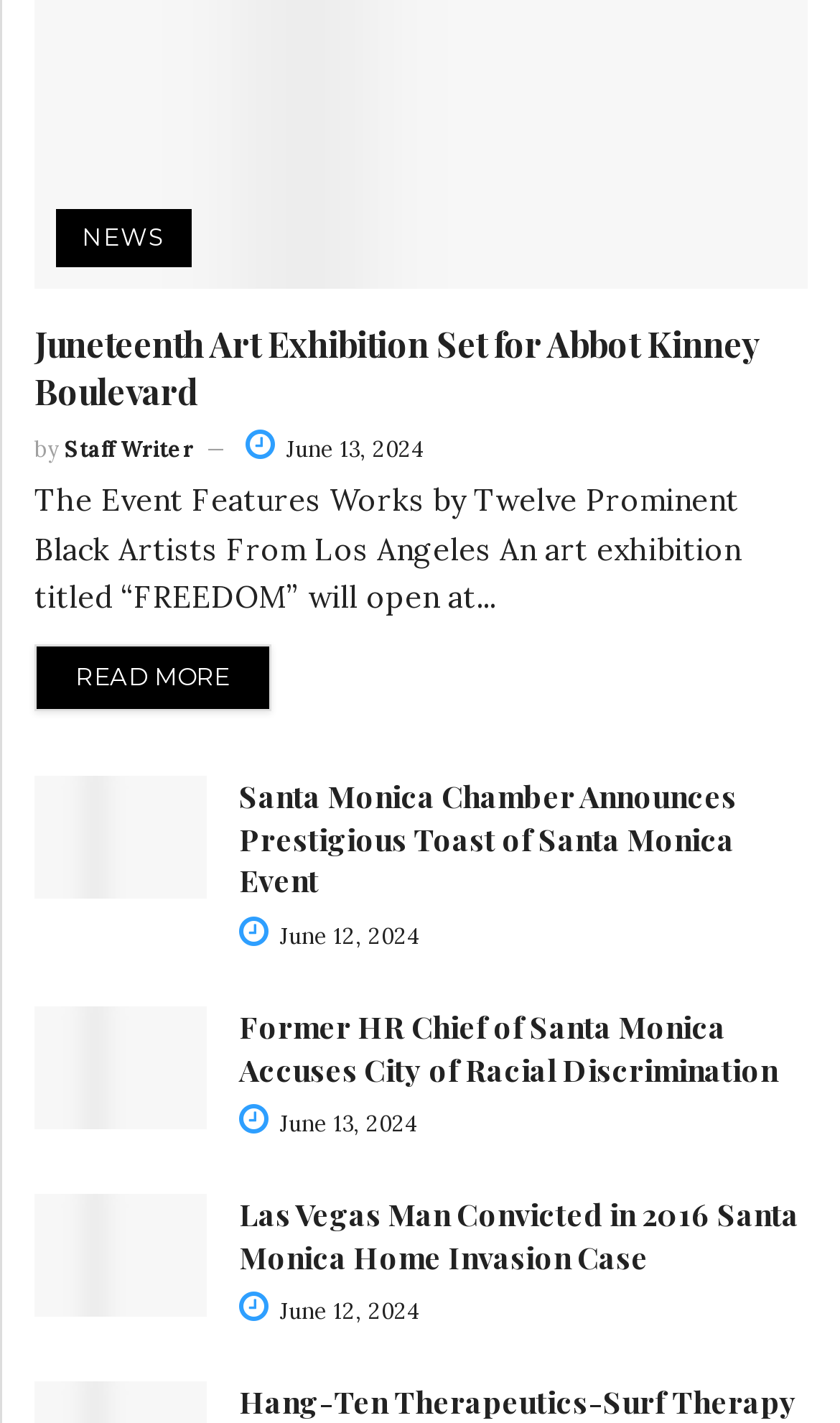Determine the bounding box coordinates of the clickable region to carry out the instruction: "go to home page".

None